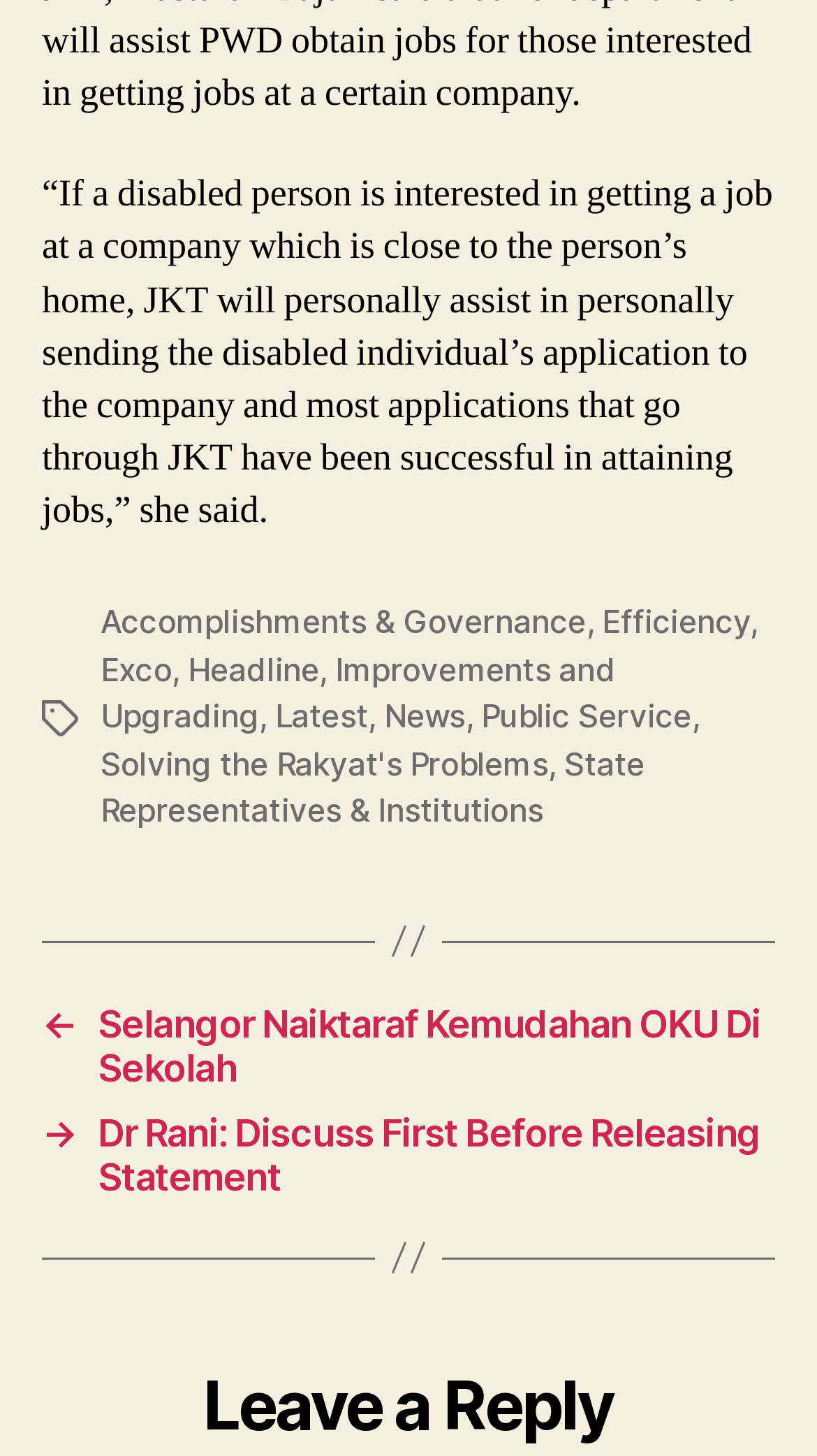Identify the bounding box coordinates for the element you need to click to achieve the following task: "Click on 'Solving the Rakyat's Problems'". Provide the bounding box coordinates as four float numbers between 0 and 1, in the form [left, top, right, bottom].

[0.123, 0.511, 0.671, 0.538]